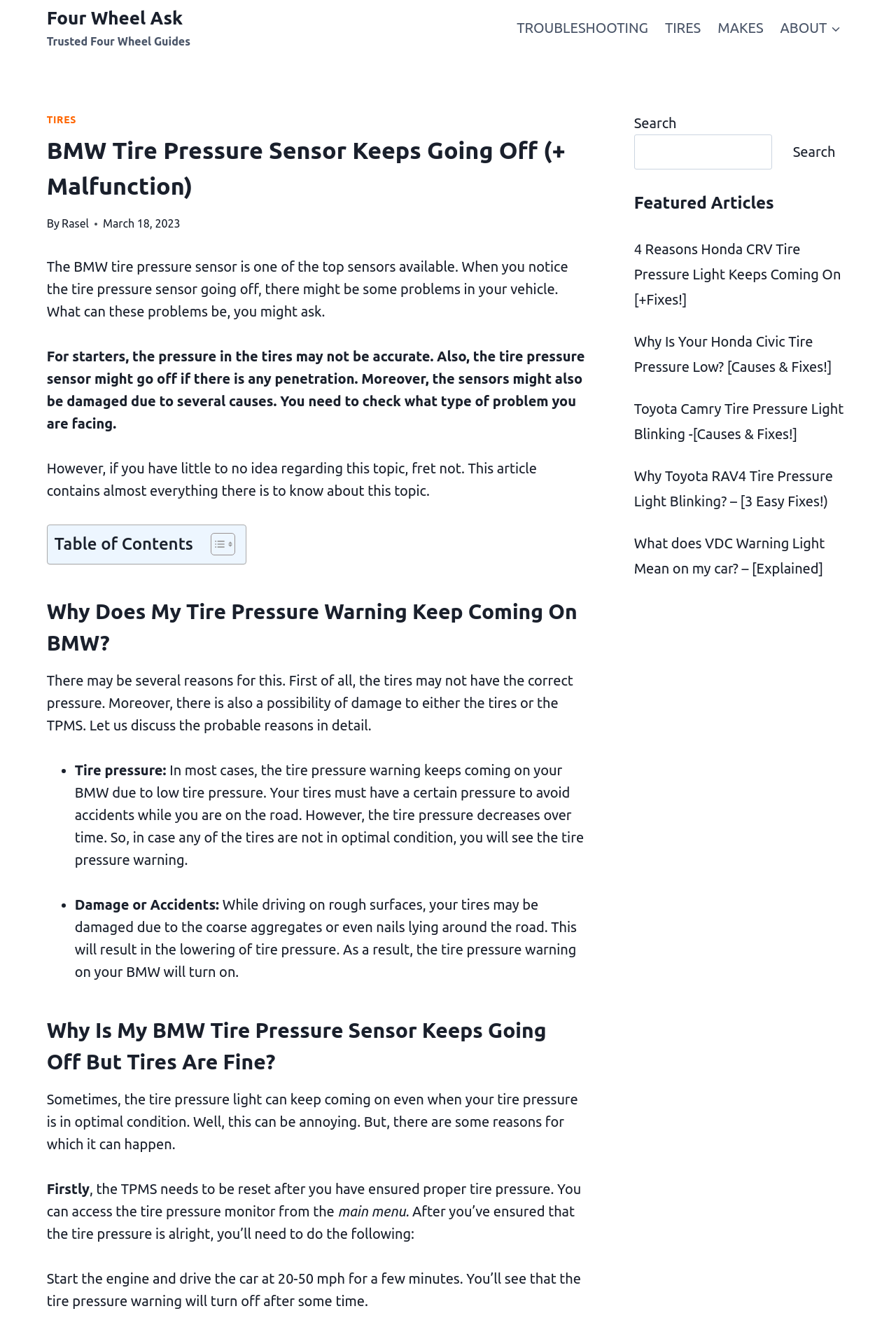Could you provide the bounding box coordinates for the portion of the screen to click to complete this instruction: "Click on the 'TROUBLESHOOTING' link"?

[0.567, 0.006, 0.733, 0.036]